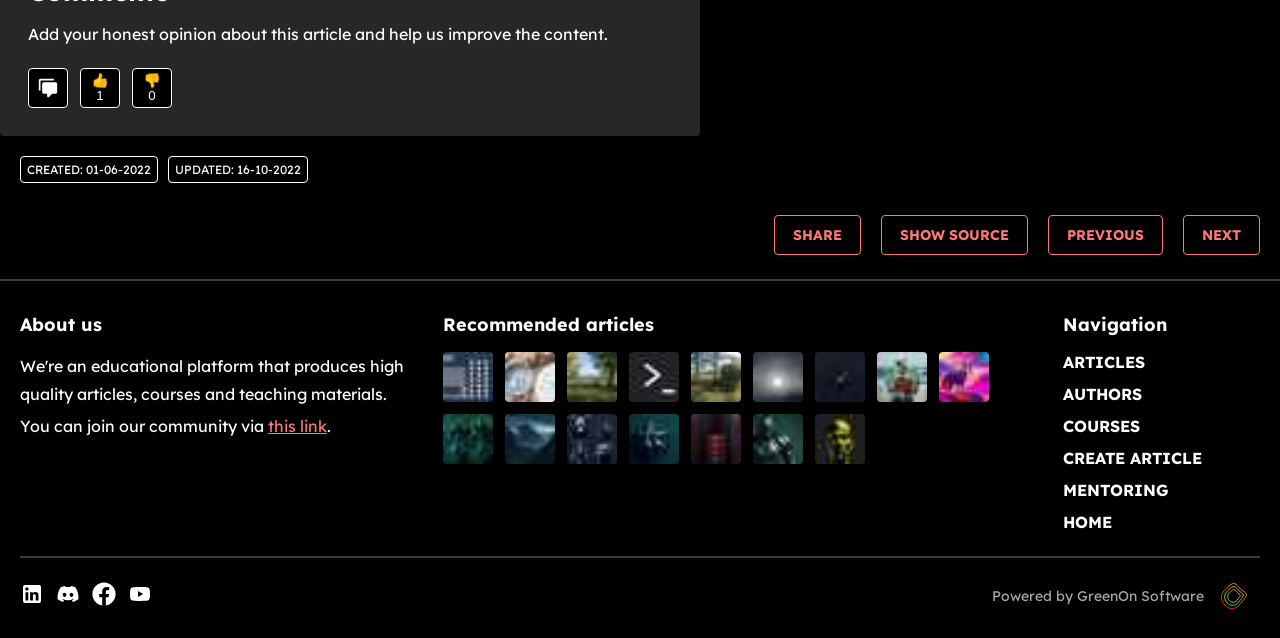Answer the following query concisely with a single word or phrase:
What is the name of the company behind the webpage?

GreenOn Software